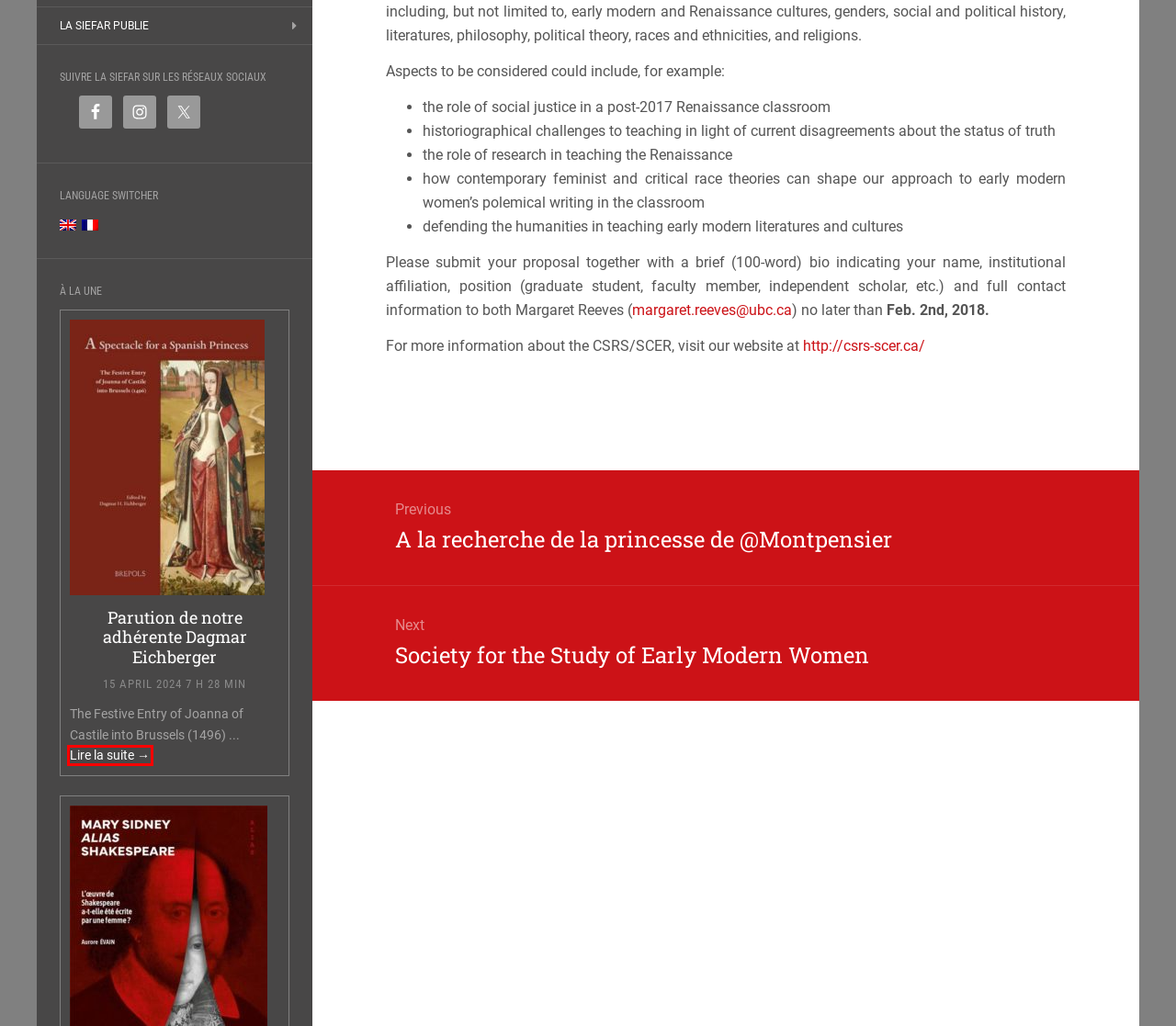Examine the screenshot of the webpage, which has a red bounding box around a UI element. Select the webpage description that best fits the new webpage after the element inside the red bounding box is clicked. Here are the choices:
A. Parution de notre adhérente Nancy Frelick – SIEFAR
B. Parution de notre adhérent Thomas CARR – SIEFAR
C. A la recherche de la princesse de @Montpensier – SIEFAR
D. Parution de notre adhérente Dagmar Eichberger – SIEFAR
E. La SIEFAR publie: M. Clément et M. Jourde, Notice de Louise Labé – SIEFAR
F. Mentions légales – SIEFAR
G. La SIEFAR participe au Festival des écrivaines à l’Université – SIEFAR
H. Current Research – SIEFAR

D